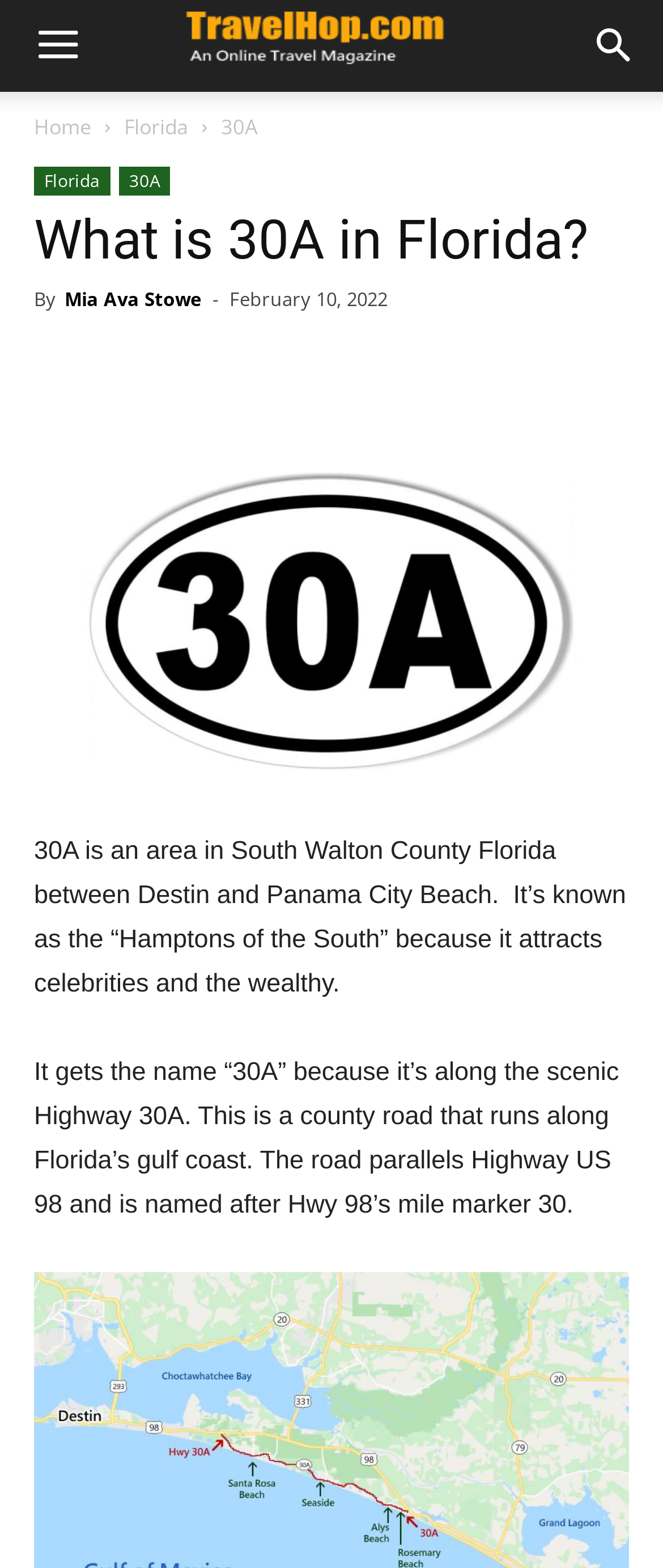Identify and provide the bounding box coordinates of the UI element described: "Careers". The coordinates should be formatted as [left, top, right, bottom], with each number being a float between 0 and 1.

None